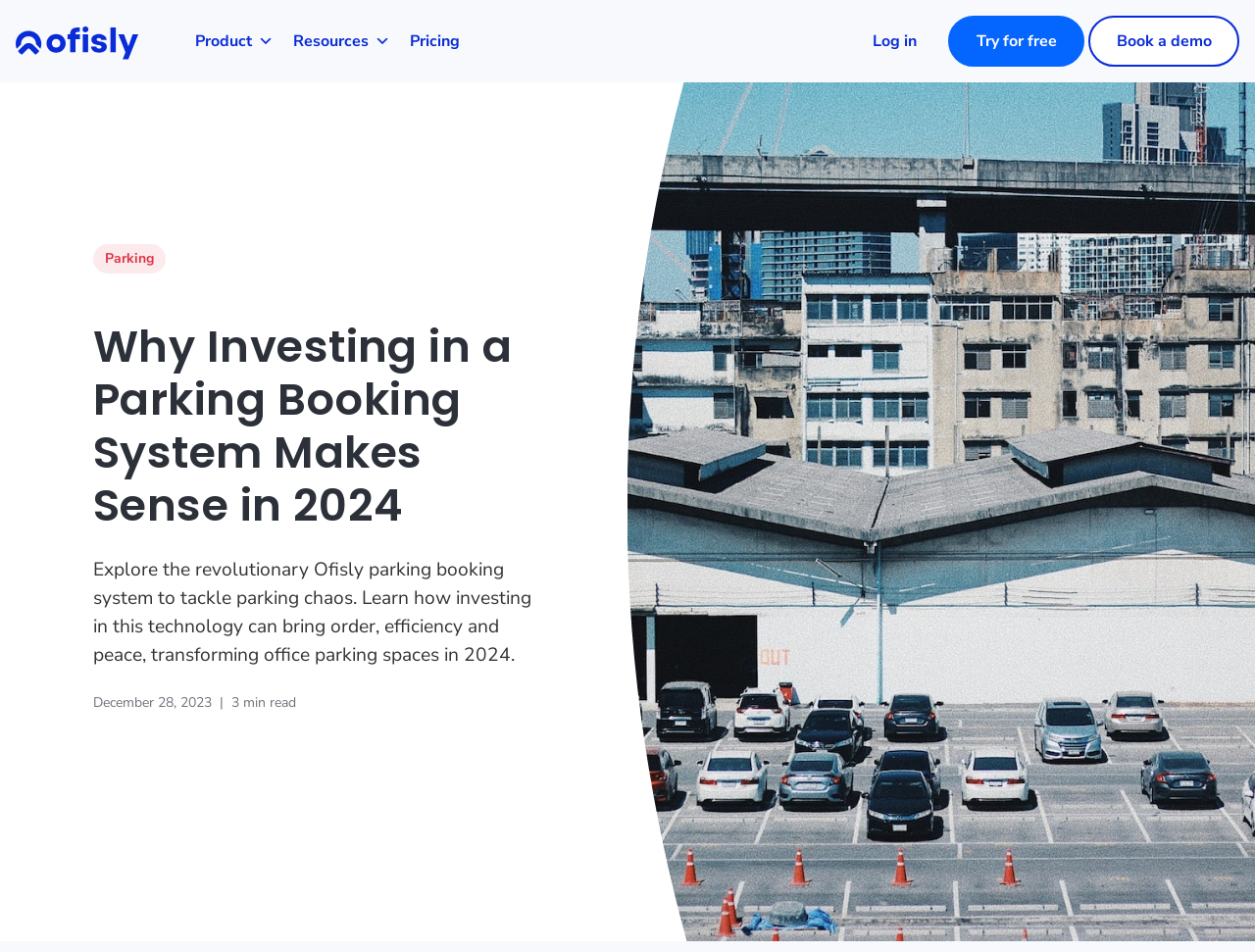Please find the bounding box for the UI component described as follows: "Book a demo".

[0.878, 0.022, 0.977, 0.065]